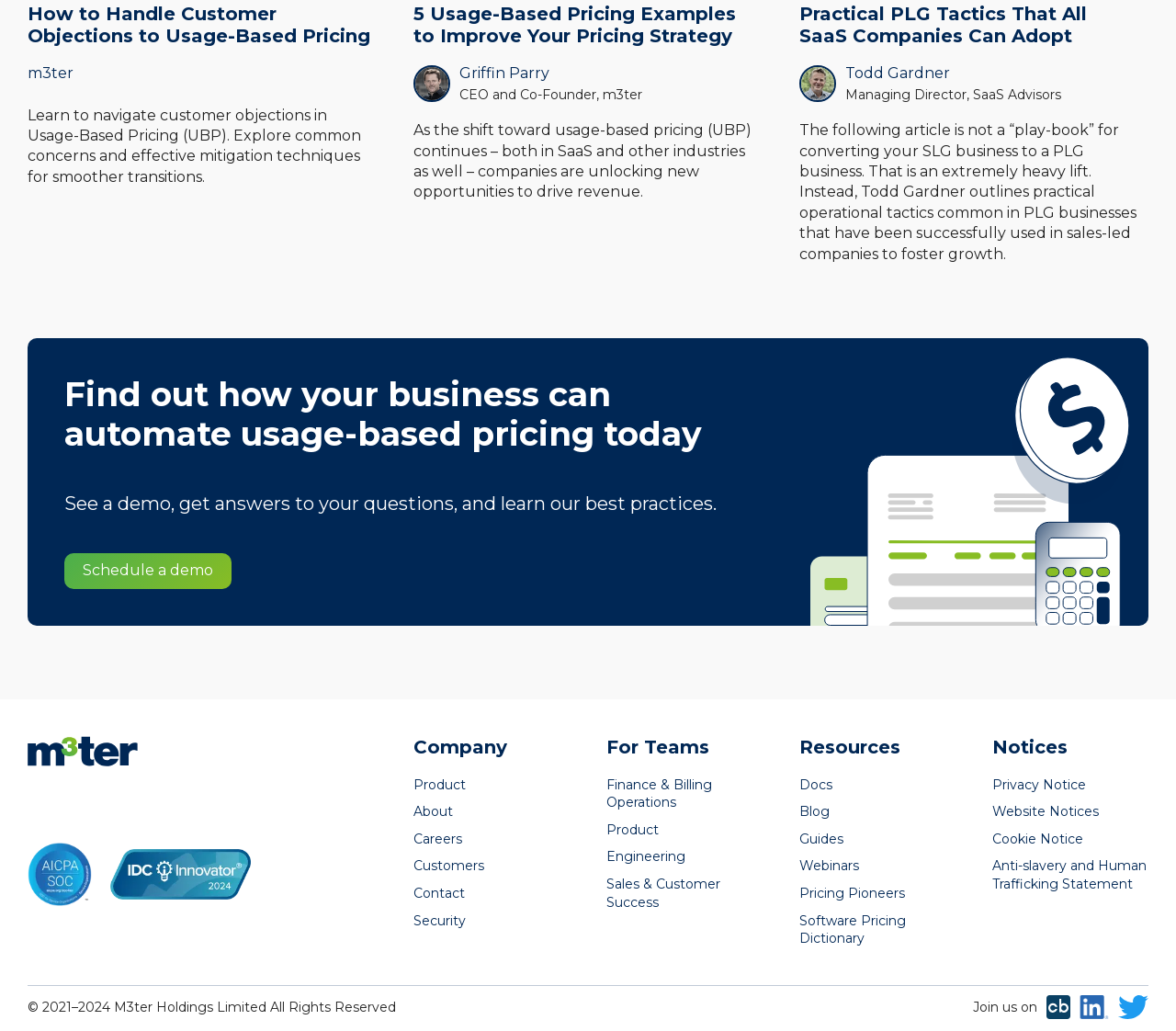What is the name of the managing director of SaaS Advisors?
Ensure your answer is thorough and detailed.

The webpage mentions Todd Gardner as the Managing Director of SaaS Advisors in the context of an article titled 'Practical PLG Tactics That All SaaS Companies Can Adopt'.